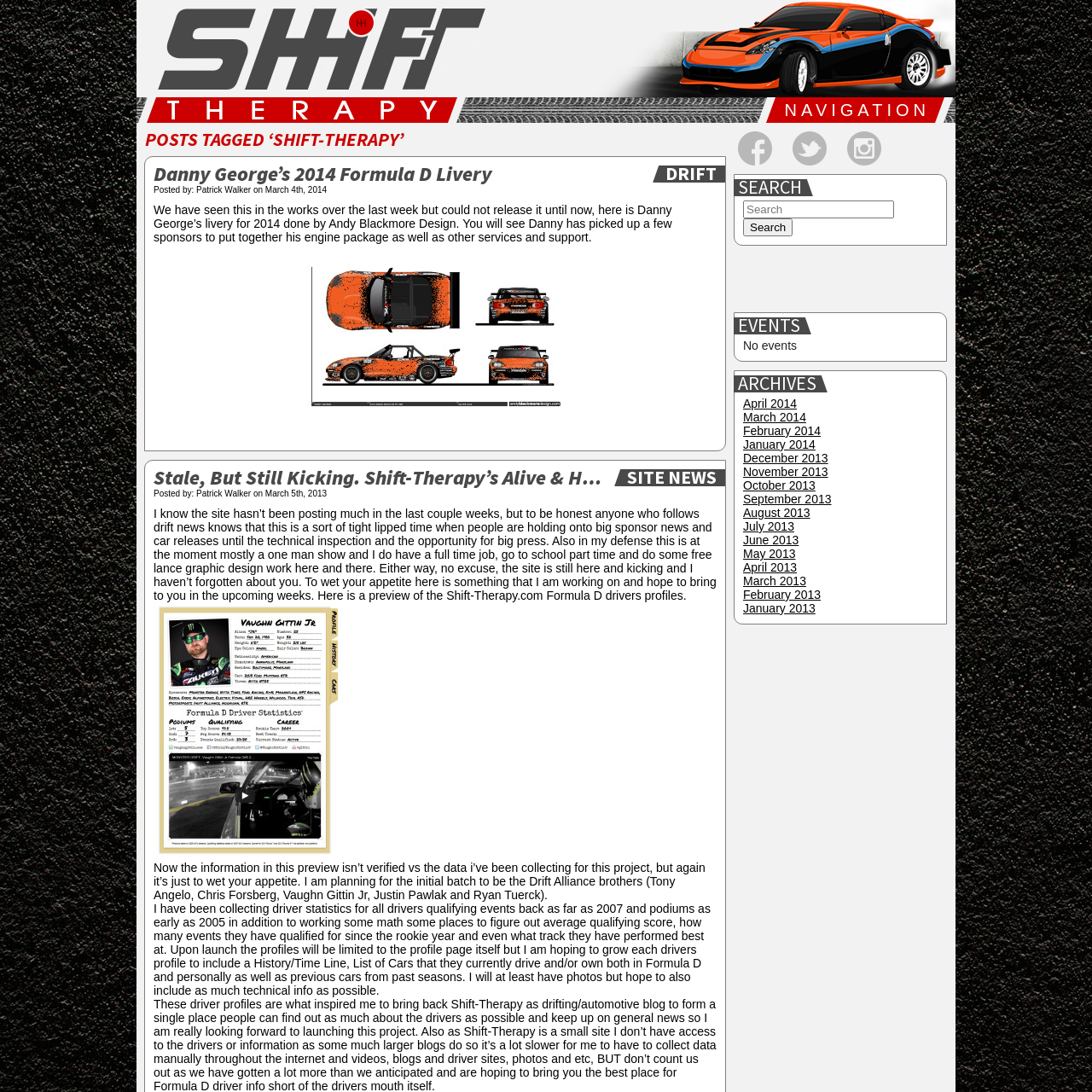Provide a thorough description of the webpage's content and layout.

This webpage is a blog focused on drift, auto sports, and automotive news, specifically tagged with "Shift-Therapy". At the top, there is a logo of Shift-Therapy.com, accompanied by a link to the website. Below the logo, there are four small images, likely representing social media links or icons.

On the left side, there is a navigation menu with links to Facebook, Twitter, and Instagram. Below the navigation menu, there is a search bar with a search button. 

Further down, there are three sections: EVENTS, ARCHIVES, and POSTS TAGGED ‘SHIFT-THERAPY’. The EVENTS section is currently empty, with a message stating "No events". The ARCHIVES section lists links to monthly archives from April 2014 to May 2013.

The main content of the webpage is in the POSTS TAGGED ‘SHIFT-THERAPY’ section, which features two articles. The first article is about Danny George's 2014 Formula D livery, with a heading, a brief description, and an image of the livery. The second article is about the website's status, with a heading, a brief description, and a preview image of the upcoming driver profiles.

Throughout the webpage, there are several advertisements, including two iframes labeled as "Advertisement".